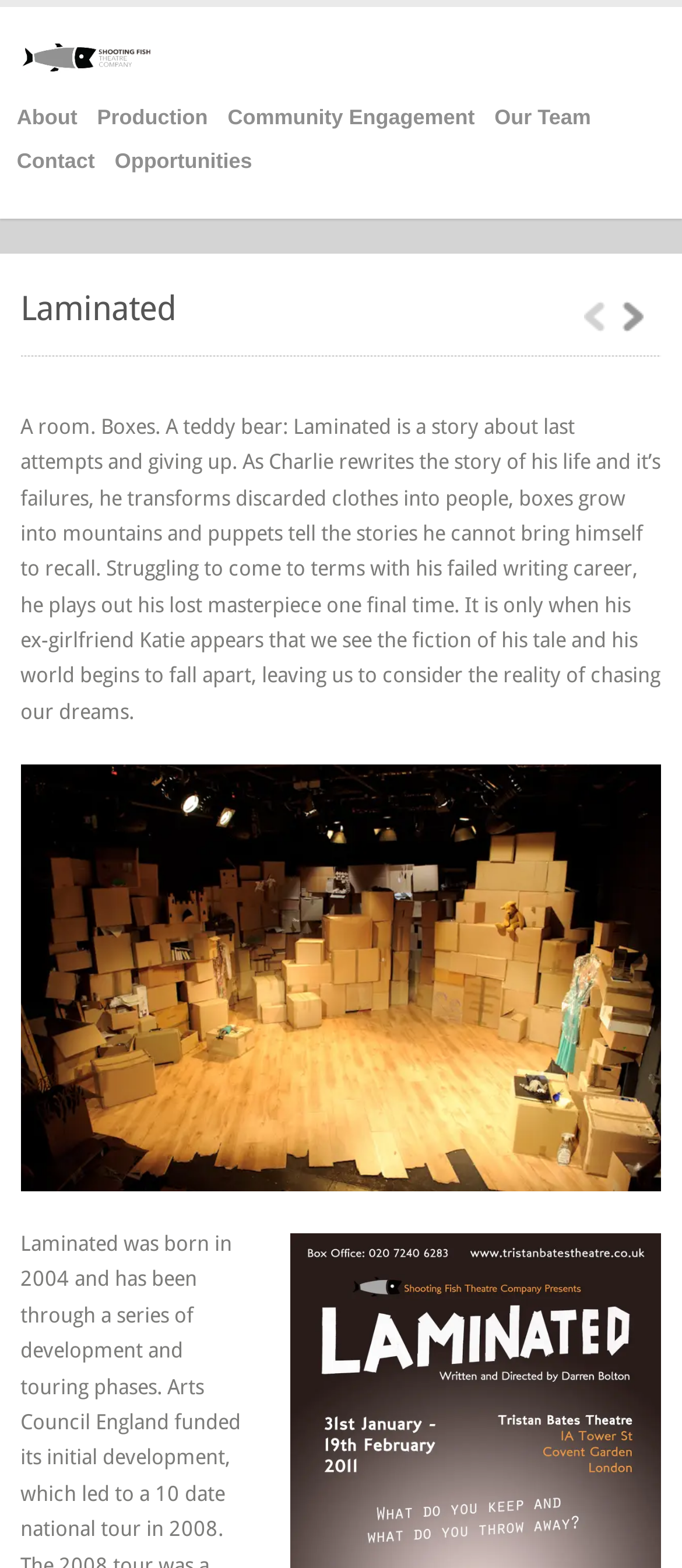Find the bounding box coordinates of the area that needs to be clicked in order to achieve the following instruction: "View the 'Laminated' story". The coordinates should be specified as four float numbers between 0 and 1, i.e., [left, top, right, bottom].

[0.03, 0.19, 0.97, 0.205]